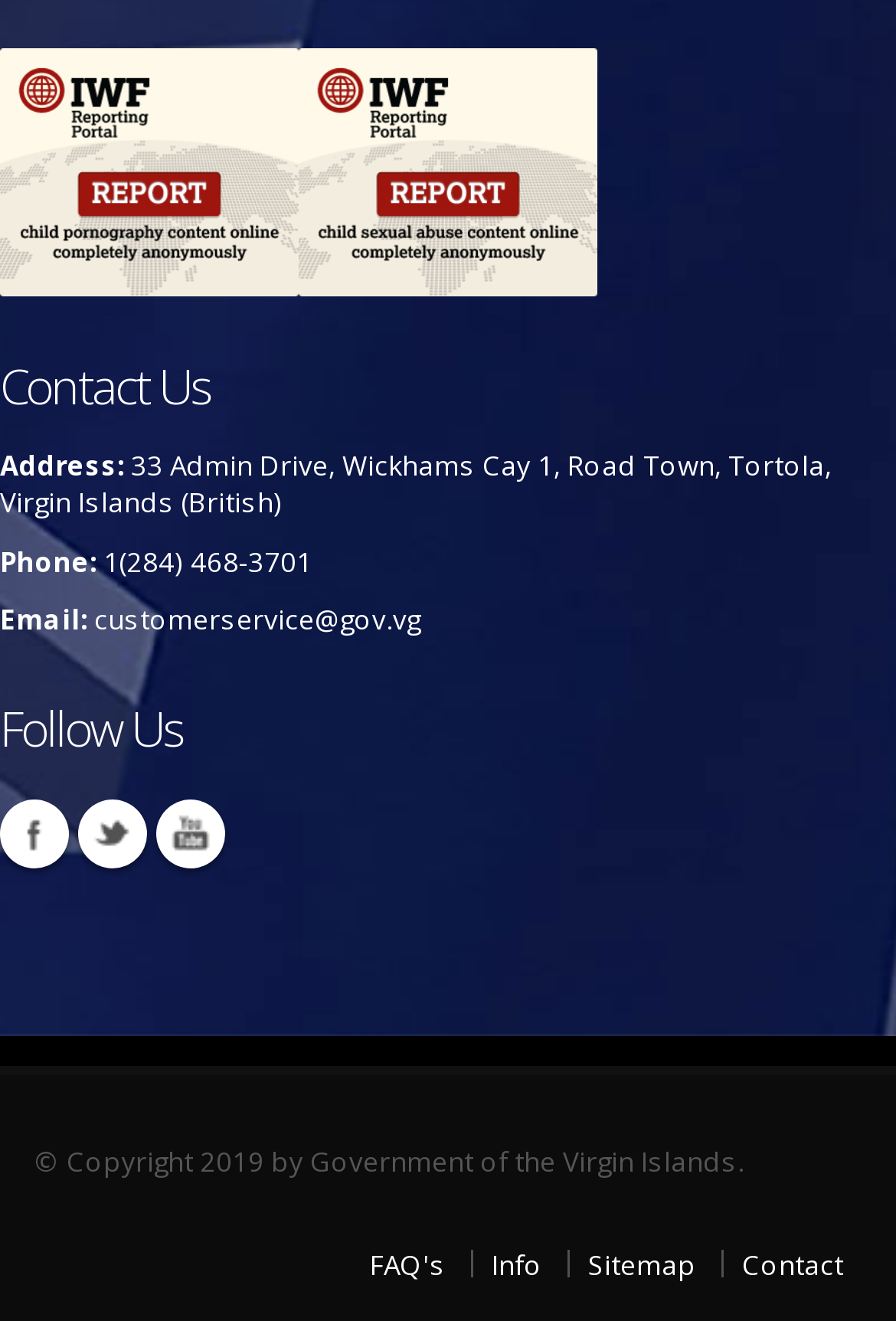Indicate the bounding box coordinates of the clickable region to achieve the following instruction: "View FAQ's."

[0.413, 0.942, 0.497, 0.97]